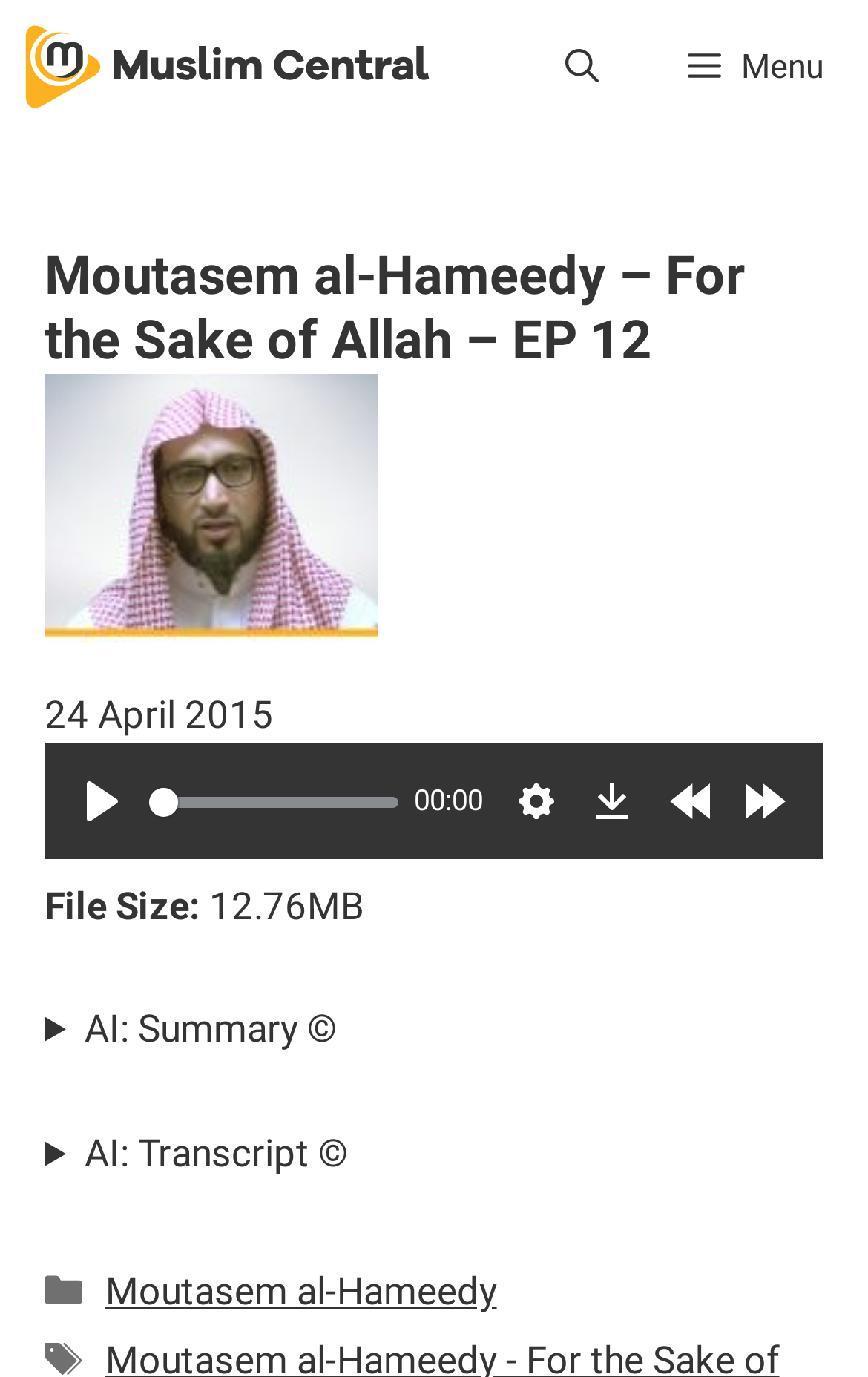Please specify the bounding box coordinates of the clickable region necessary for completing the following instruction: "Search for products". The coordinates must consist of four float numbers between 0 and 1, i.e., [left, top, right, bottom].

None